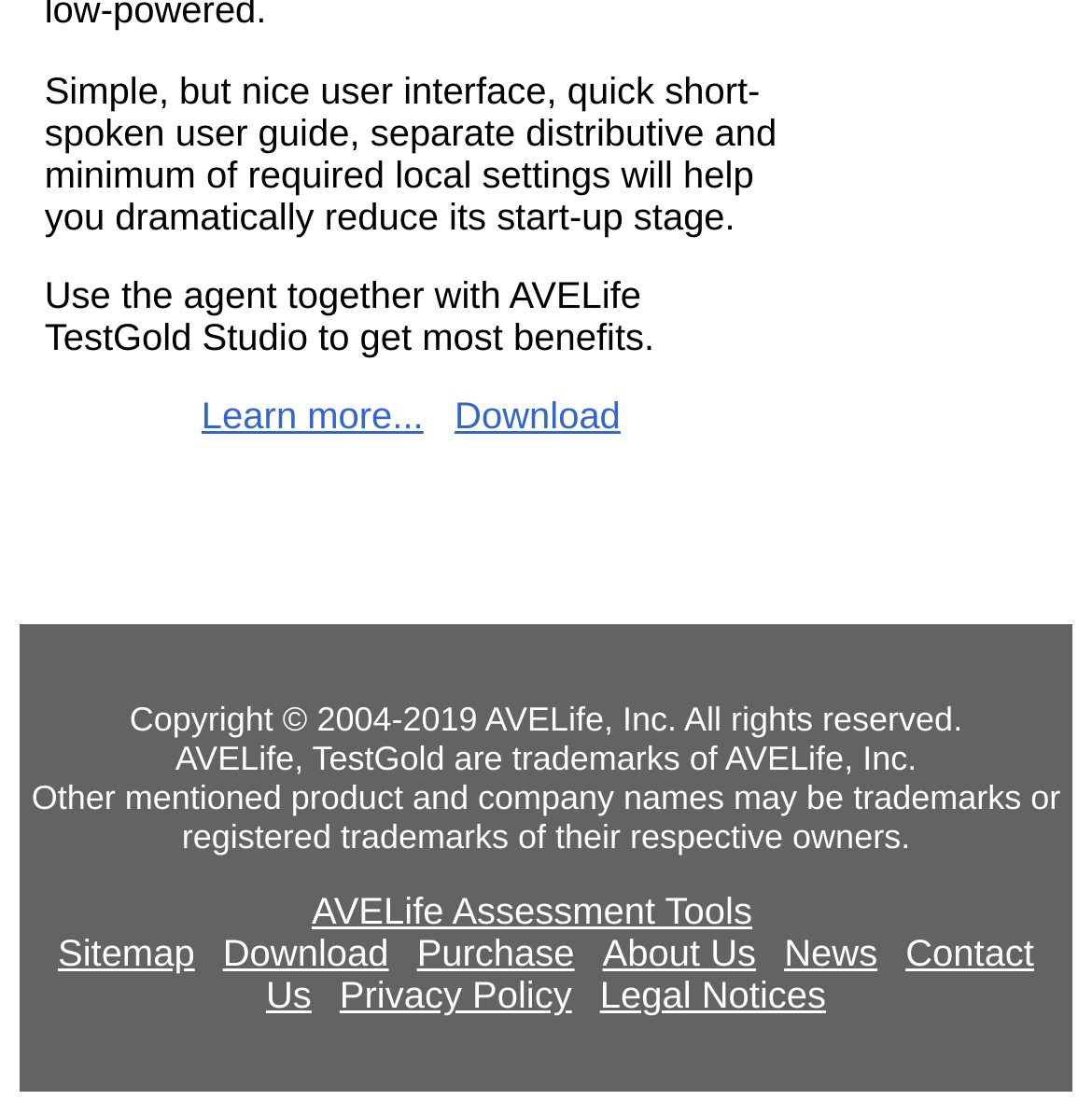Please locate the bounding box coordinates of the region I need to click to follow this instruction: "Visit the sitemap".

[0.053, 0.848, 0.178, 0.886]